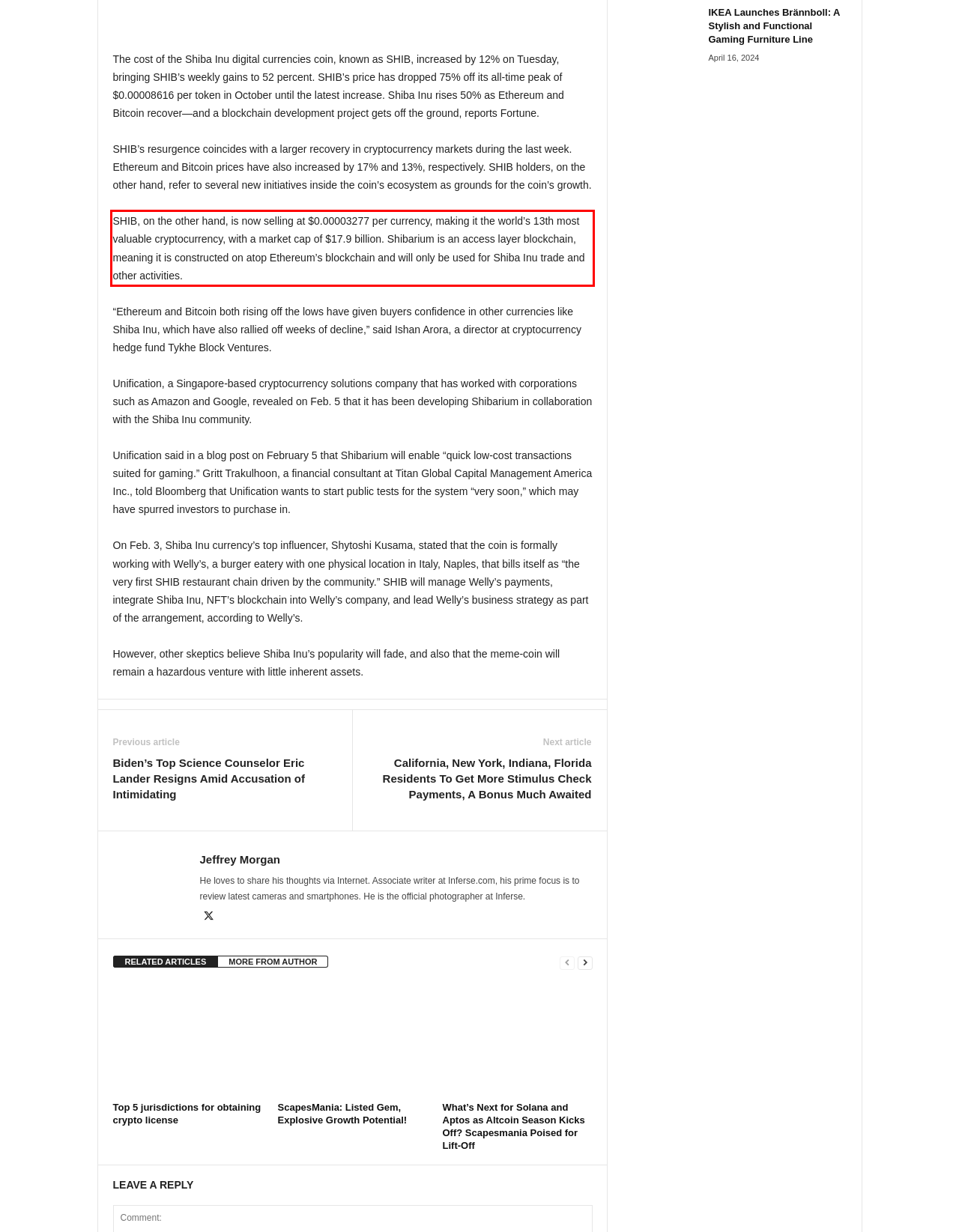Observe the screenshot of the webpage, locate the red bounding box, and extract the text content within it.

SHIB, on the other hand, is now selling at $0.00003277 per currency, making it the world’s 13th most valuable cryptocurrency, with a market cap of $17.9 billion. Shibarium is an access layer blockchain, meaning it is constructed on atop Ethereum’s blockchain and will only be used for Shiba Inu trade and other activities.